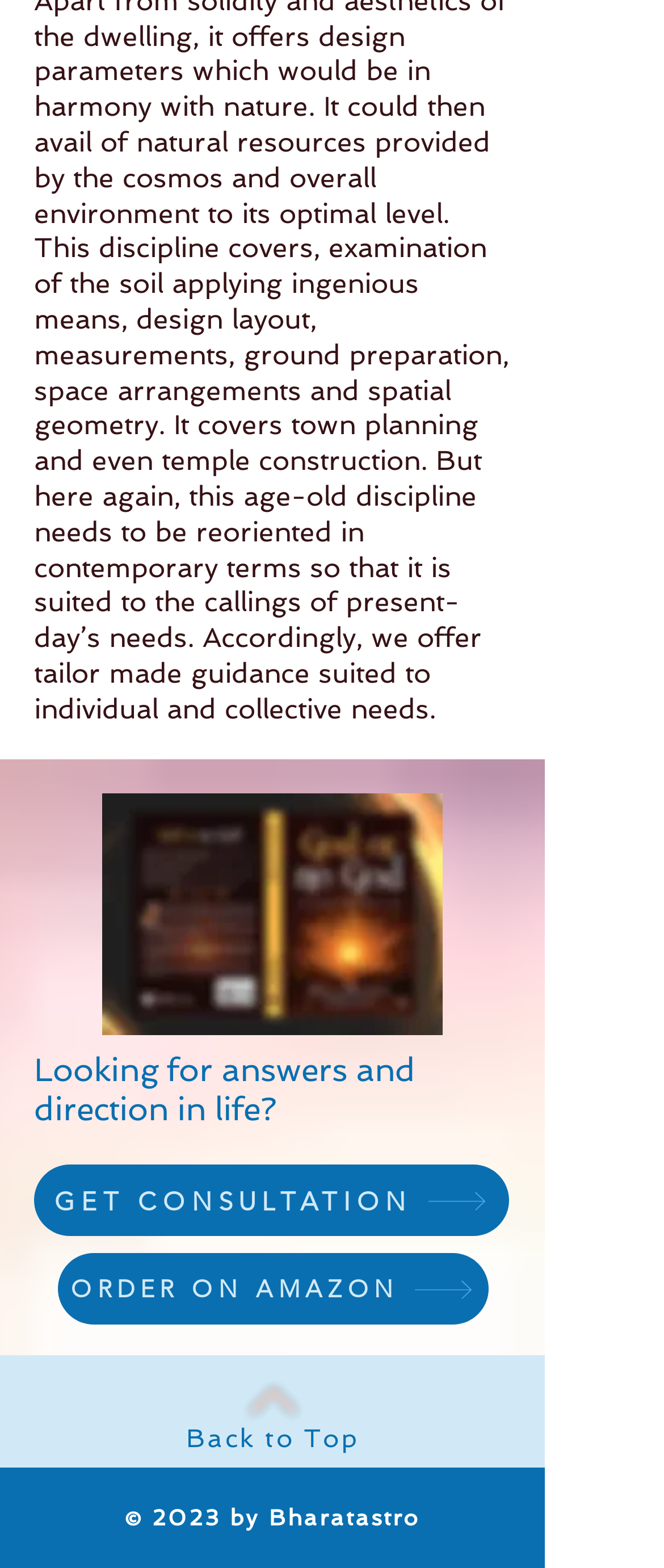How many links are there on the webpage?
Using the image, provide a concise answer in one word or a short phrase.

5